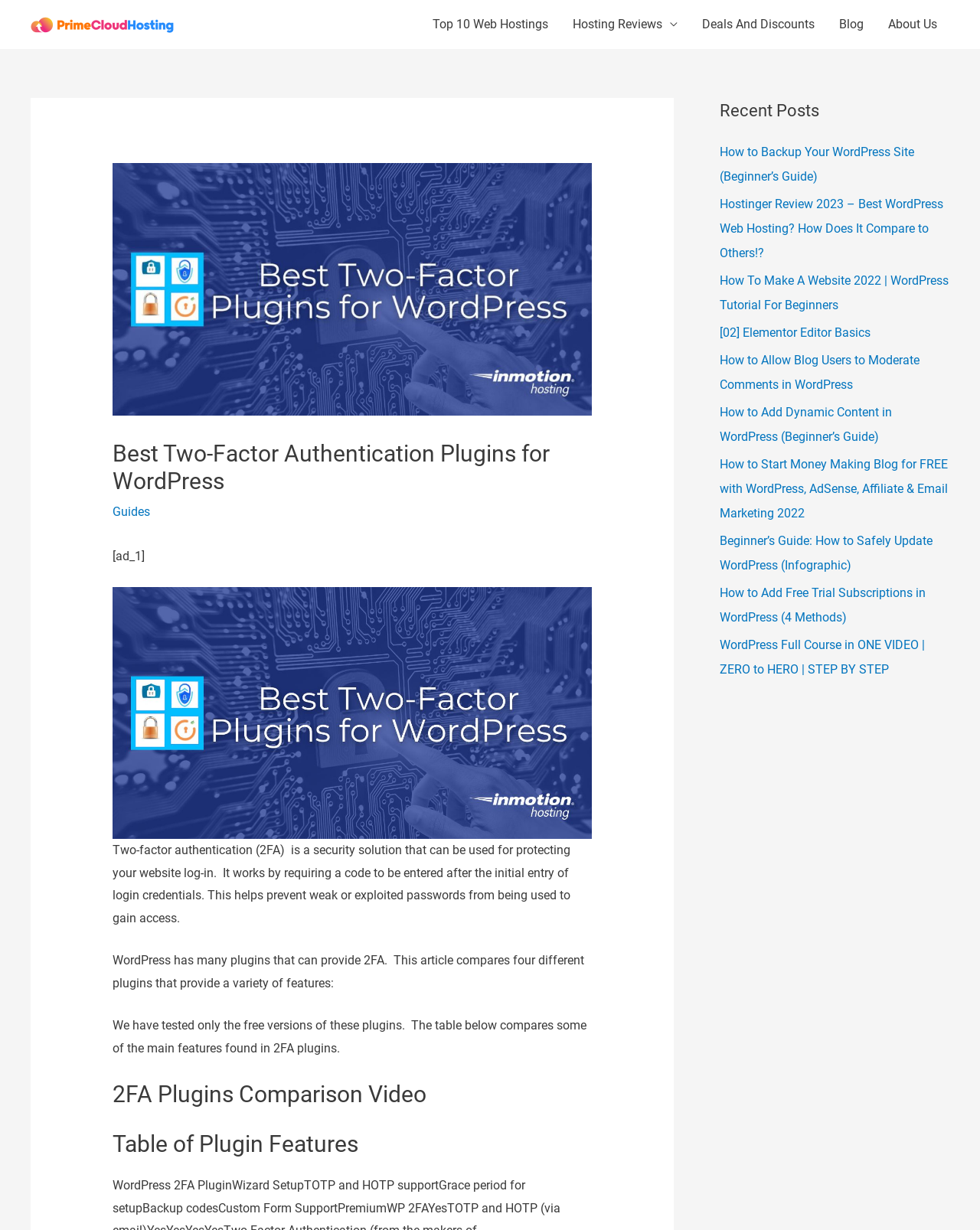What is the title of the first recent post?
Ensure your answer is thorough and detailed.

The first recent post is titled 'How to Backup Your WordPress Site (Beginner’s Guide)', which is a link located in the 'Recent Posts' section at the bottom of the page.